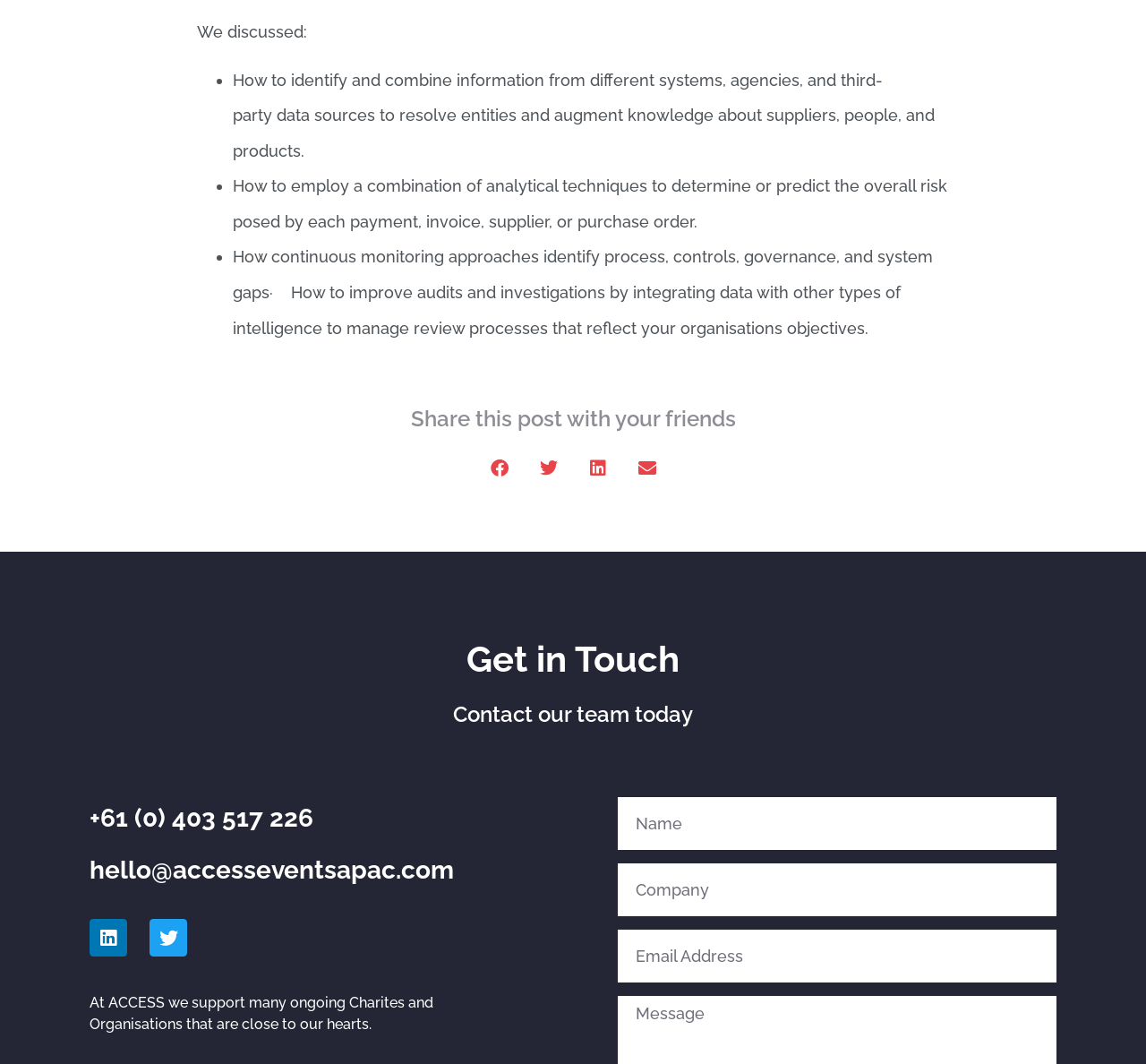Respond with a single word or phrase for the following question: 
What is the purpose of the 'Get in Touch' section?

Contact information